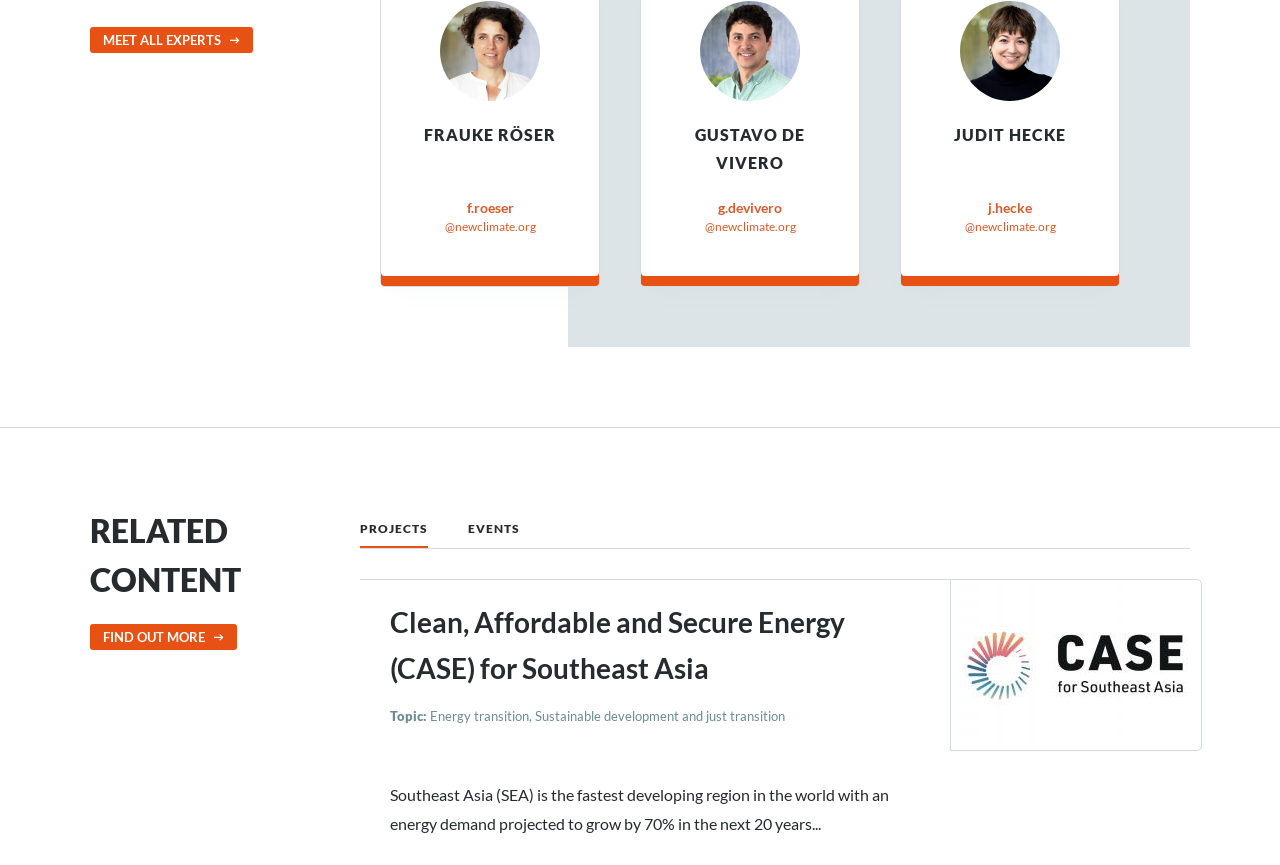Can you find the bounding box coordinates of the area I should click to execute the following instruction: "Explore related content"?

[0.07, 0.586, 0.25, 0.699]